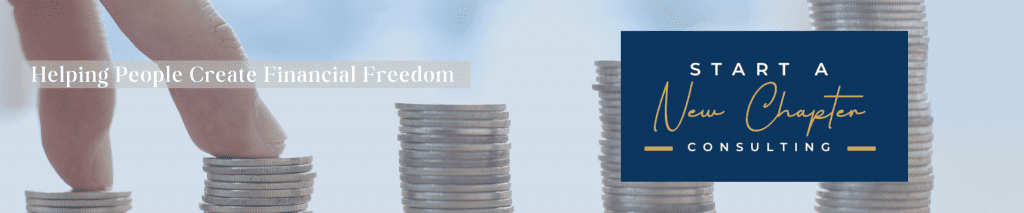What does the hand balancing coins represent?
Refer to the image and offer an in-depth and detailed answer to the question.

The hand delicately balancing coins on top of progressively taller stacks represents growth and the careful management of finances, highlighting the consultancy's focus on guiding clients through their financial journeys.